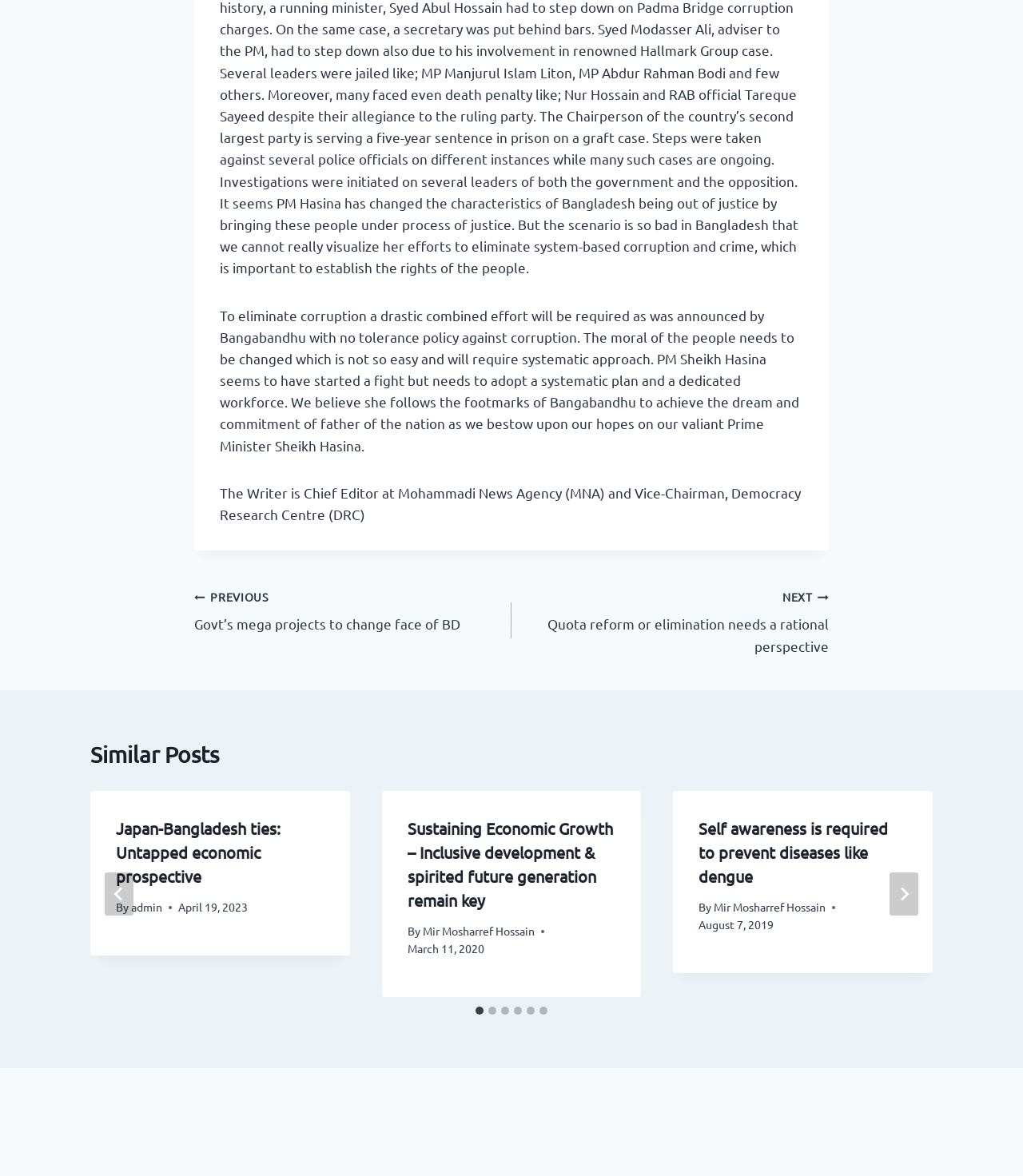Please give a one-word or short phrase response to the following question: 
What is the purpose of the 'Next' button?

To go to the next slide